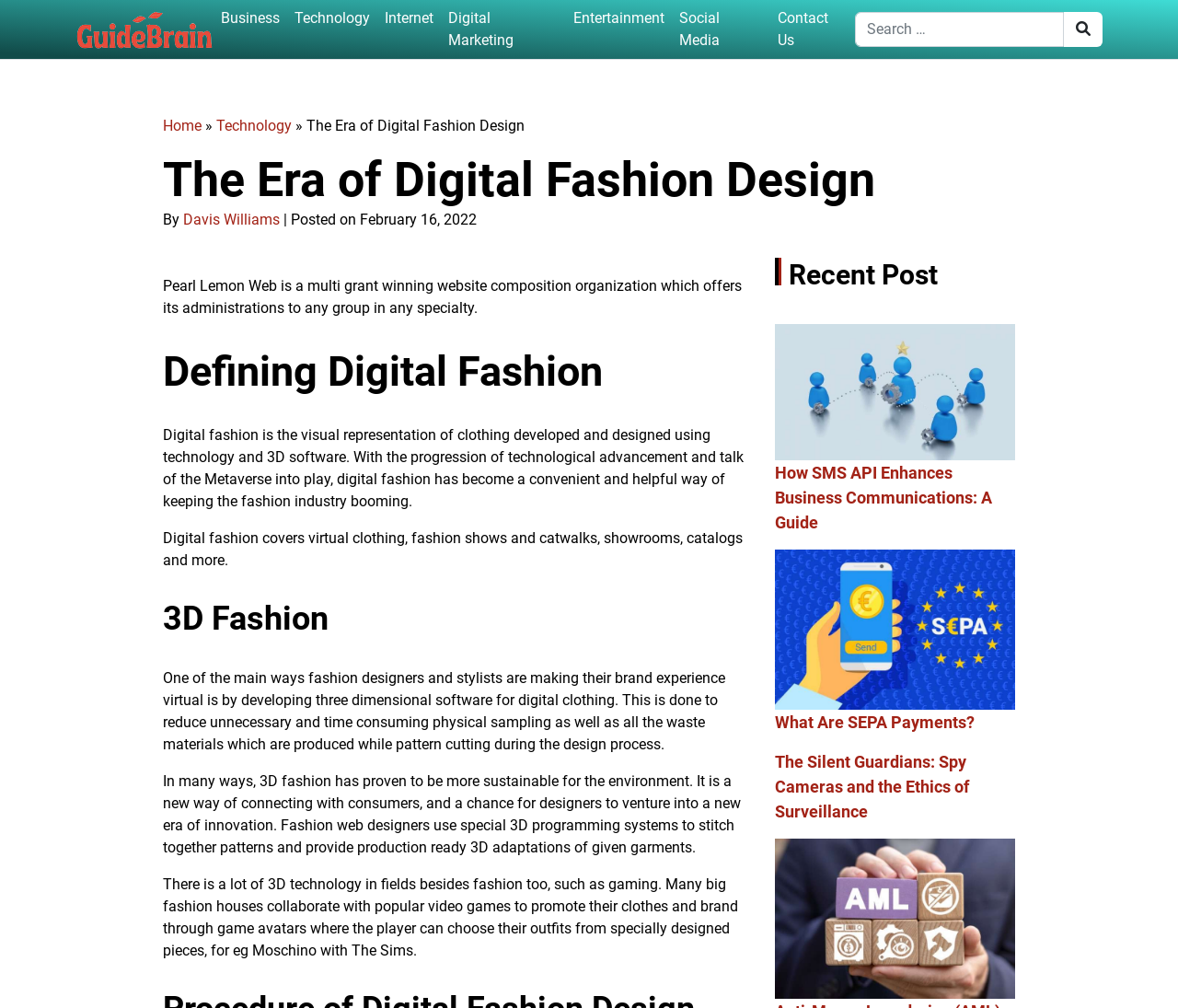Pinpoint the bounding box coordinates of the element that must be clicked to accomplish the following instruction: "Read the article about Digital Fashion". The coordinates should be in the format of four float numbers between 0 and 1, i.e., [left, top, right, bottom].

[0.138, 0.345, 0.639, 0.394]